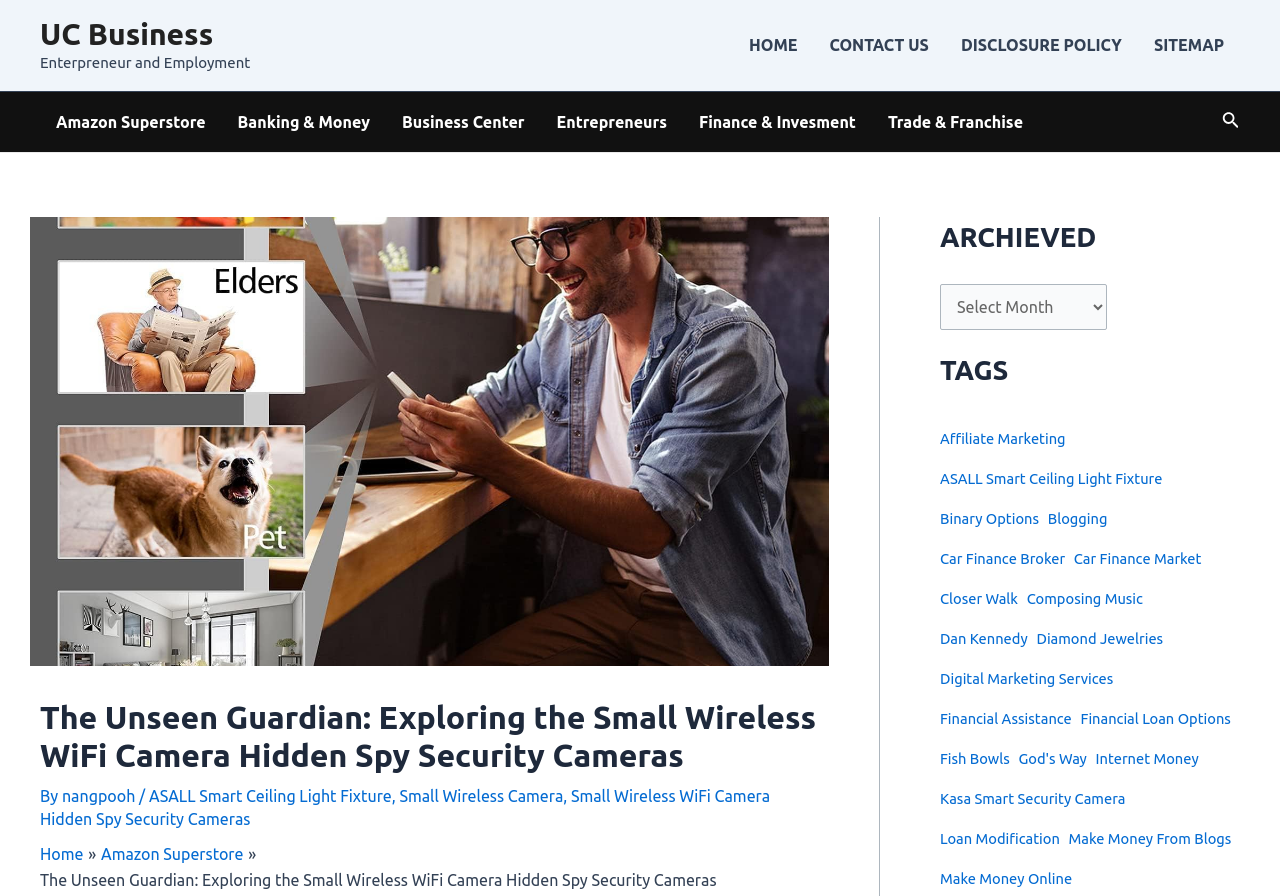Use a single word or phrase to answer this question: 
What is the name of the author of the article?

nangpooh